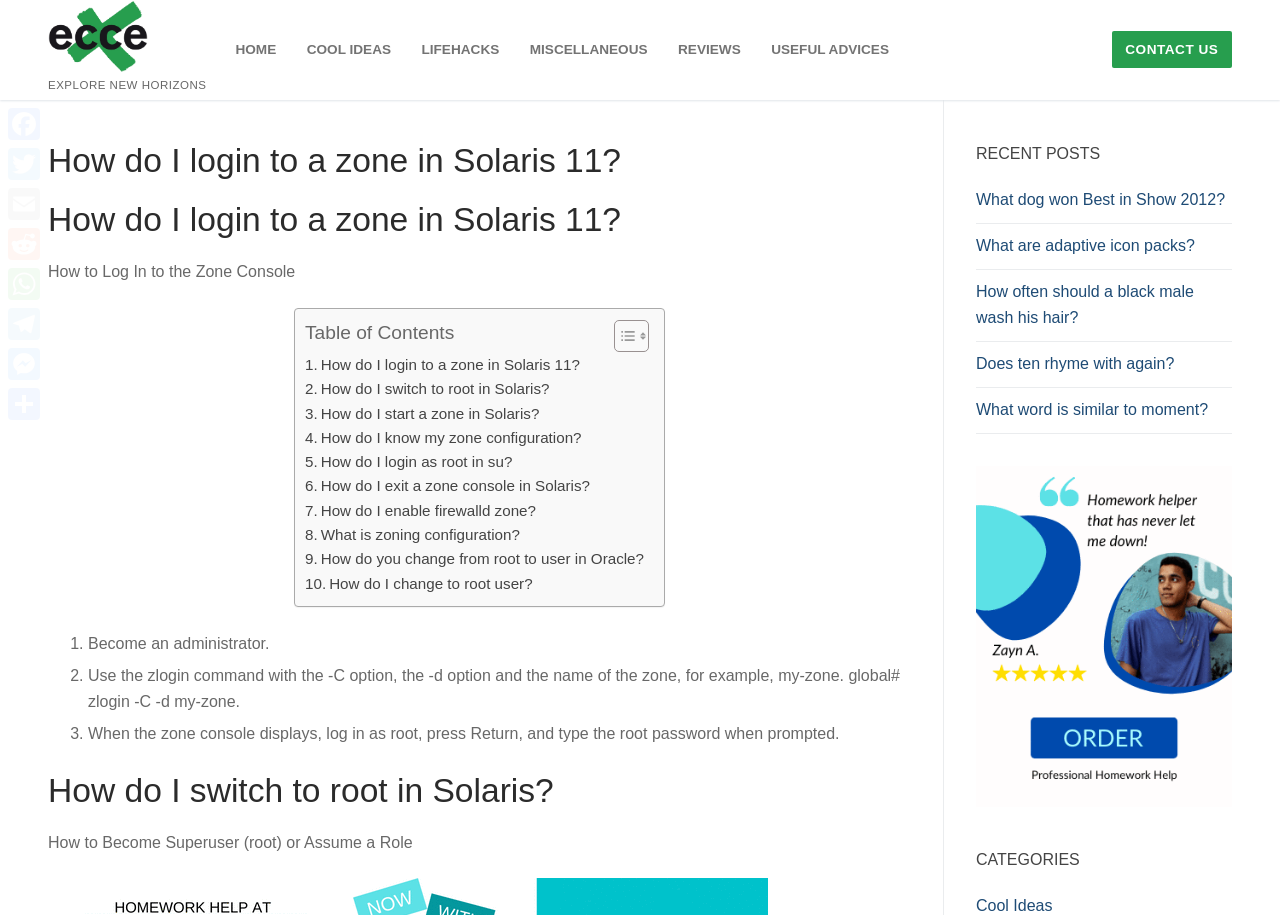Can you give a comprehensive explanation to the question given the content of the image?
How many recent posts are listed?

I scrolled down to the 'RECENT POSTS' section and counted the number of links listed, which are 5. These links are 'What dog won Best in Show 2012?', 'What are adaptive icon packs?', 'How often should a black male wash his hair?', 'Does ten rhyme with again?', and 'What word is similar to moment?'.